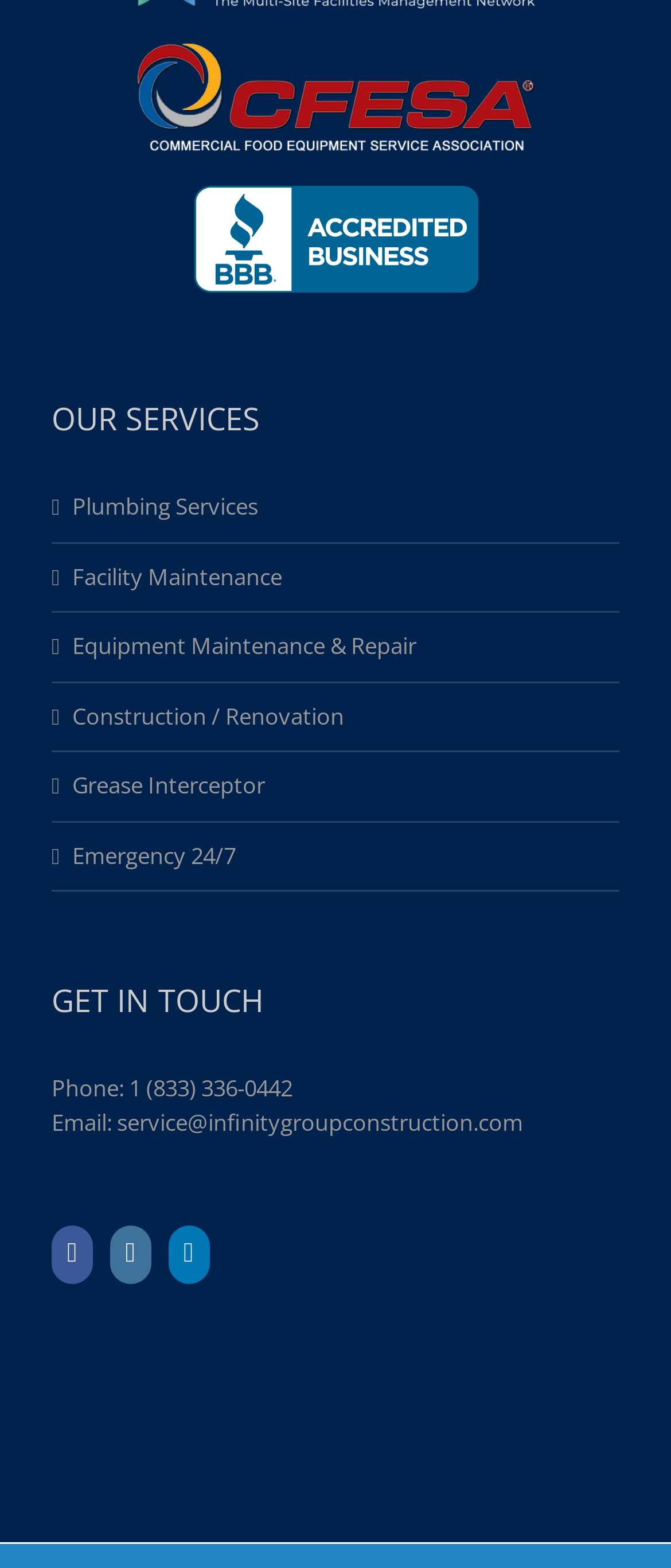What social media platforms does the company have?
Examine the webpage screenshot and provide an in-depth answer to the question.

I found the social media platforms by looking at the 'GET IN TOUCH' section, where there are links to 'Facebook', 'Instagram', and 'LinkedIn'.